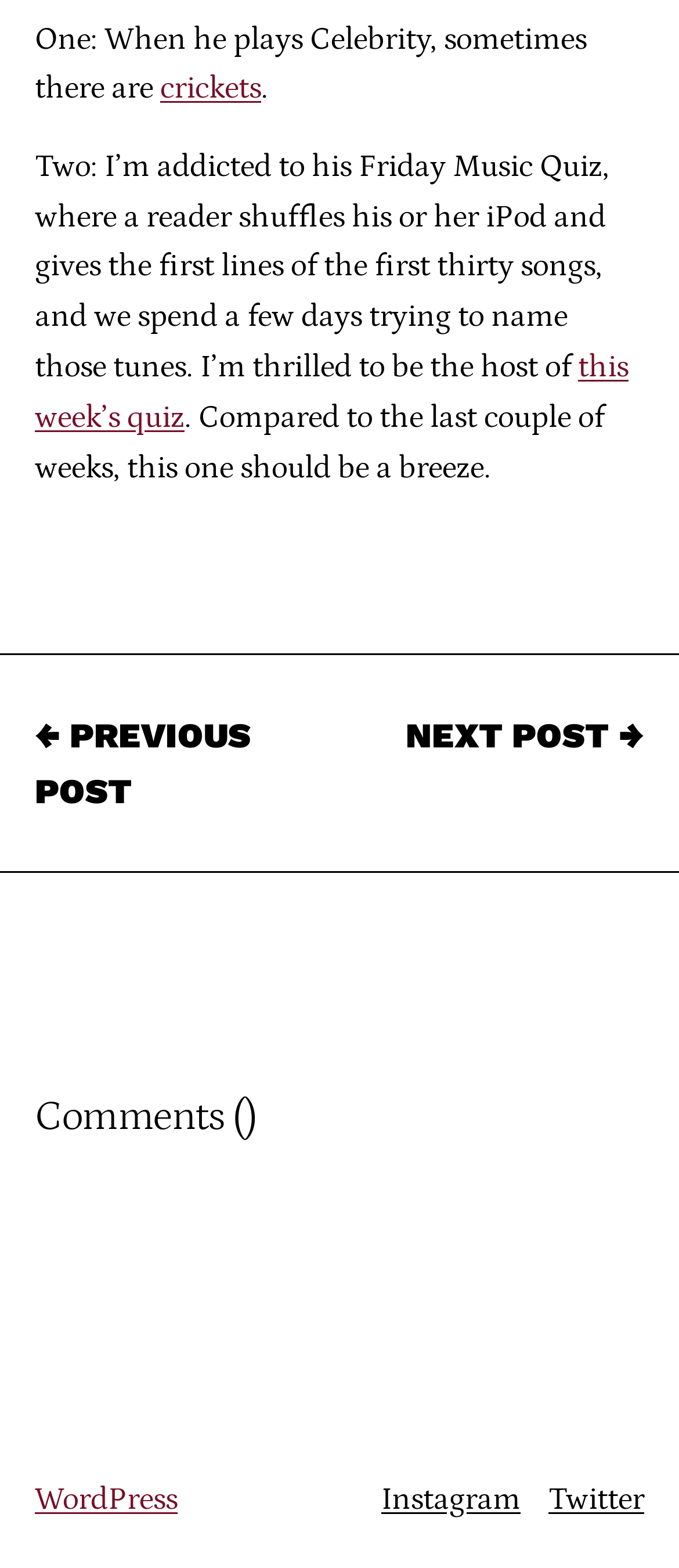What is the author addicted to?
Provide an in-depth and detailed answer to the question.

The author is addicted to the Friday Music Quiz, which is mentioned in the second paragraph of the webpage, where a reader shuffles their iPod and gives the first lines of the first thirty songs, and they spend a few days trying to name those tunes.